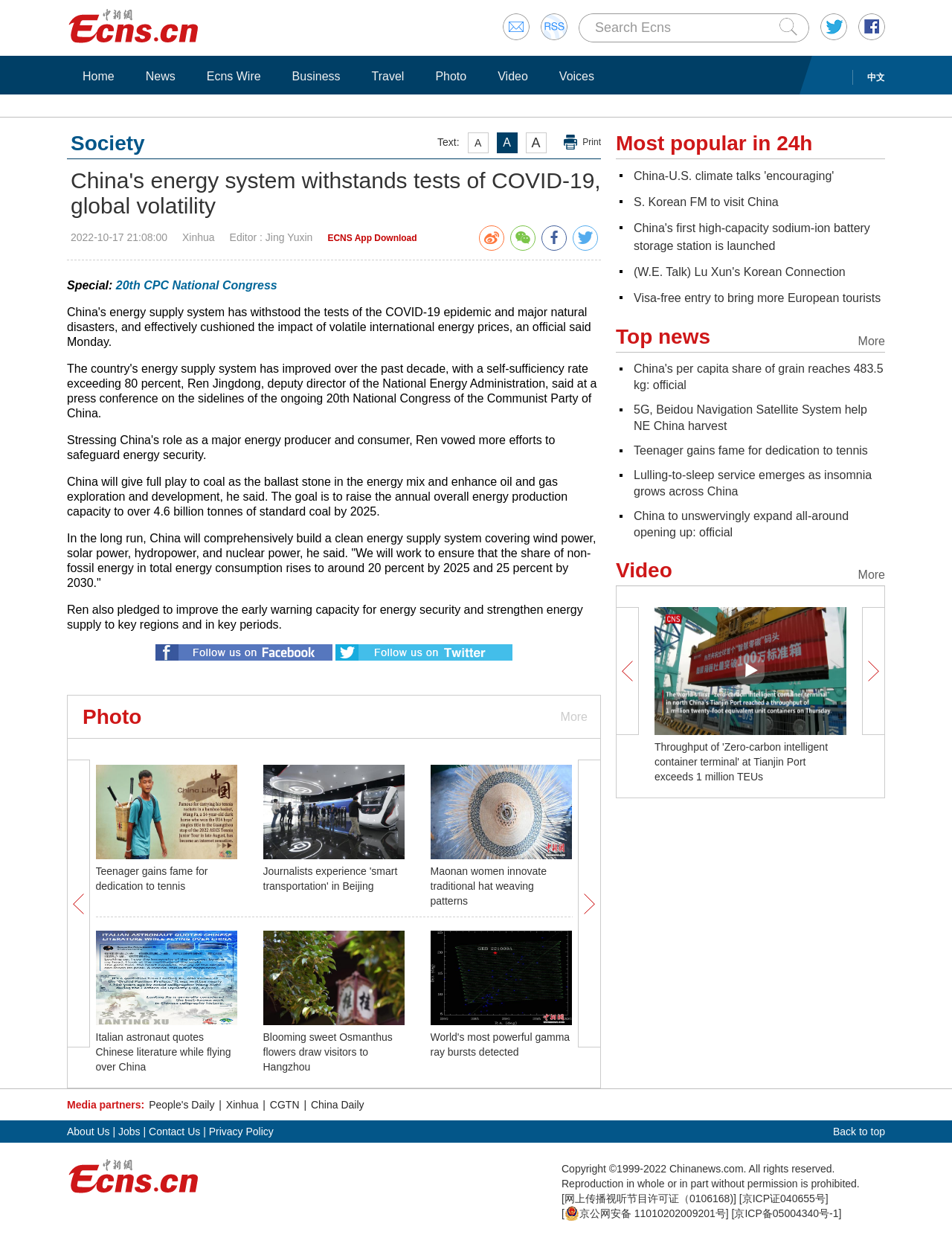Predict the bounding box coordinates of the area that should be clicked to accomplish the following instruction: "Click Home". The bounding box coordinates should consist of four float numbers between 0 and 1, i.e., [left, top, right, bottom].

[0.078, 0.054, 0.129, 0.067]